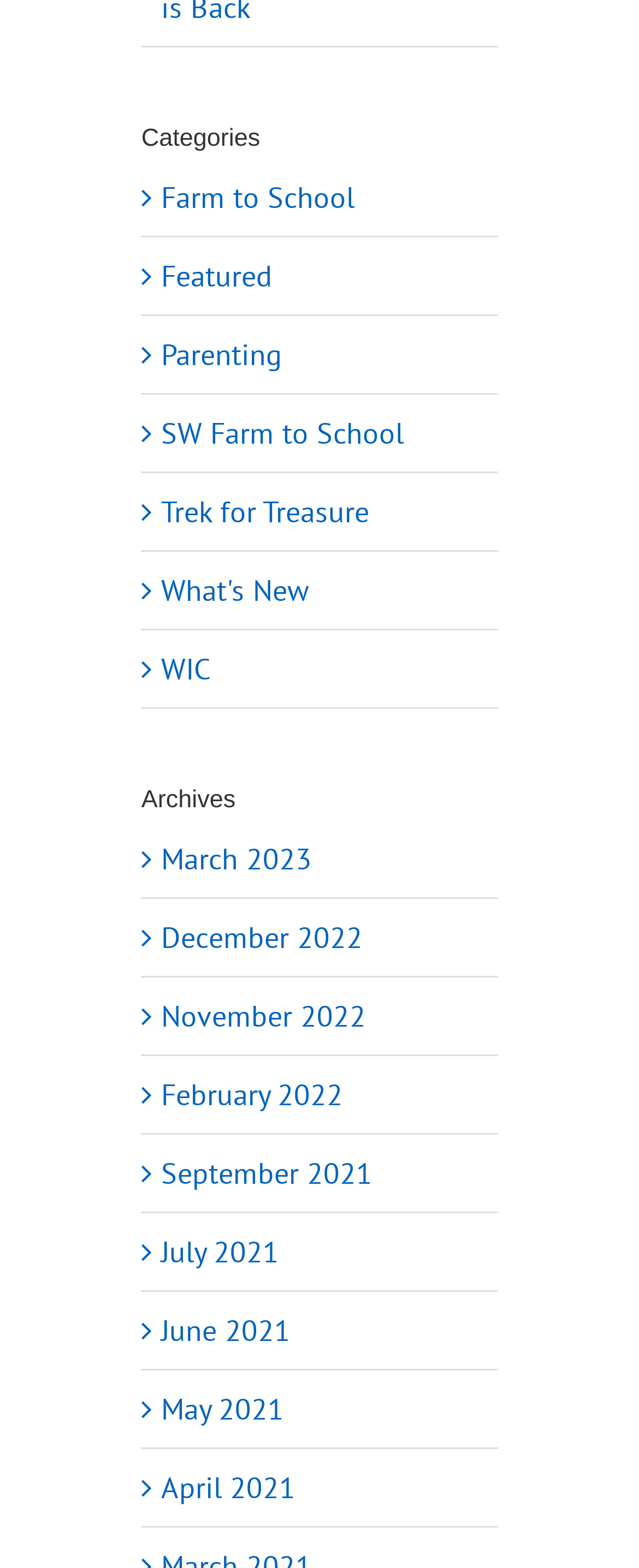Provide the bounding box coordinates, formatted as (top-left x, top-left y, bottom-right x, bottom-right y), with all values being floating point numbers between 0 and 1. Identify the bounding box of the UI element that matches the description: VALPROATES

None